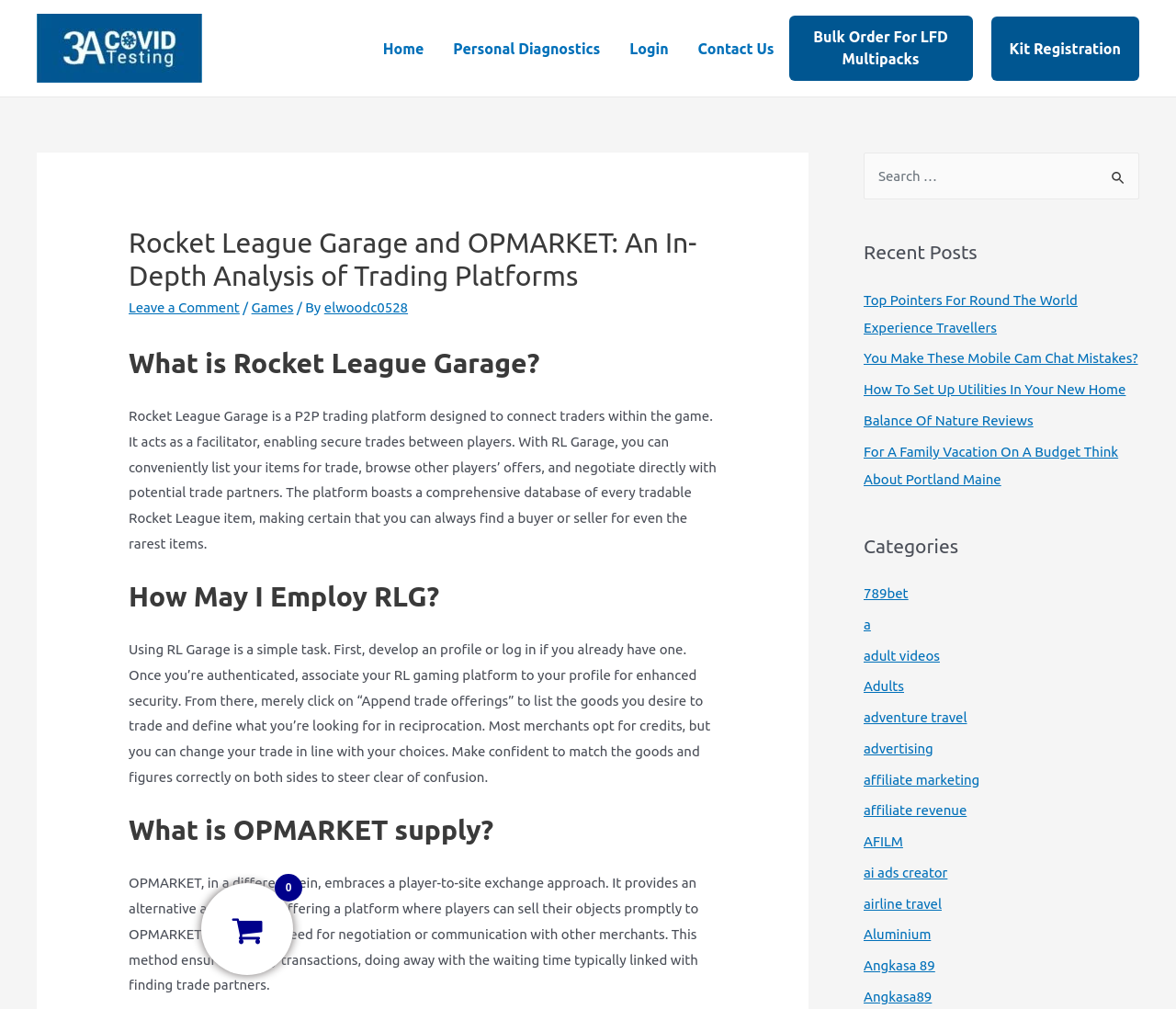How many recent posts are listed on the webpage?
Provide a detailed and well-explained answer to the question.

By examining the webpage content, I can see that there are 5 recent posts listed under the 'Recent Posts' section, including 'Top Pointers For Round The World Experience Travellers', 'You Make These Mobile Cam Chat Mistakes?', and others.